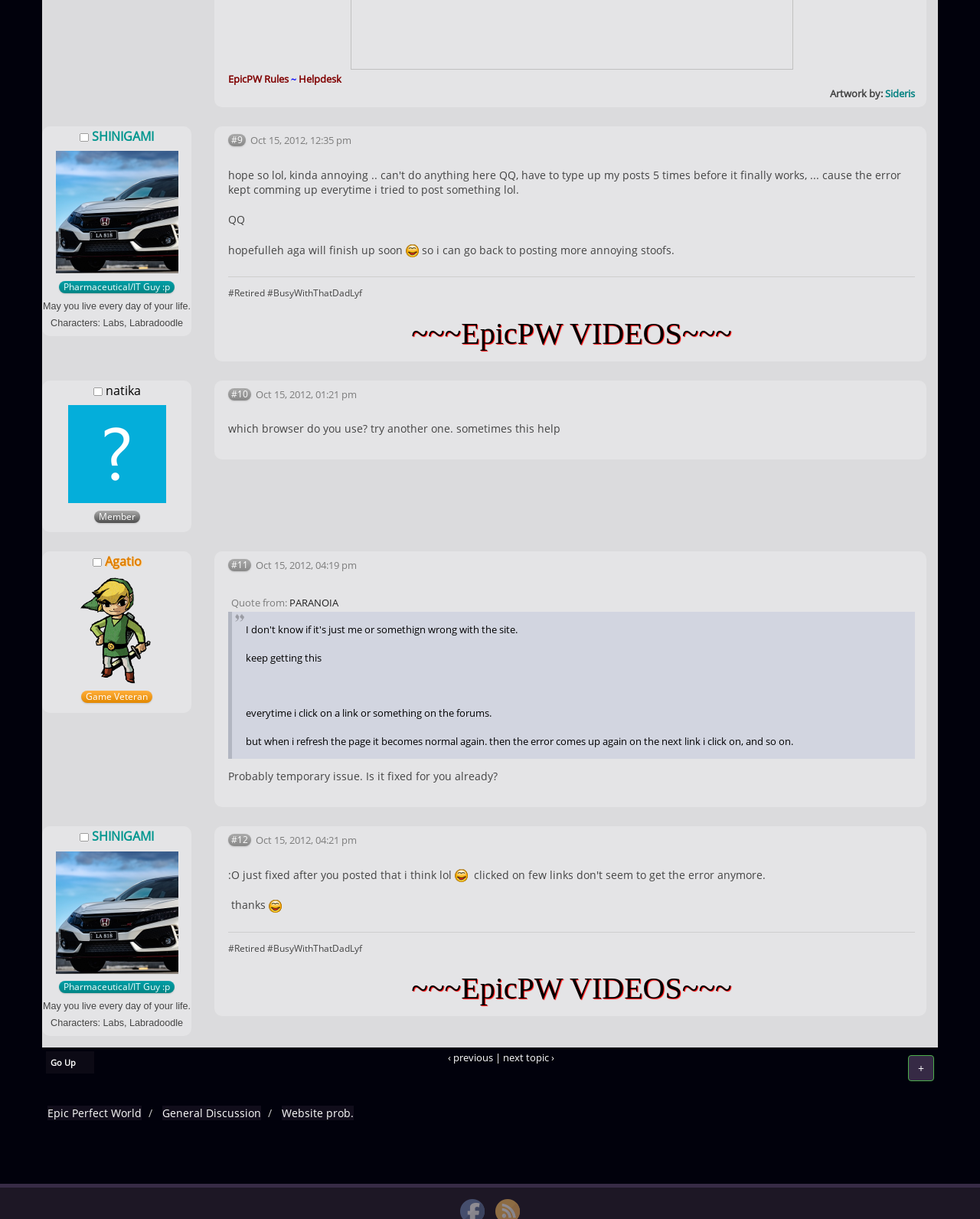Can you find the bounding box coordinates of the area I should click to execute the following instruction: "Click on the 'EpicPW Rules' link"?

[0.233, 0.06, 0.295, 0.07]